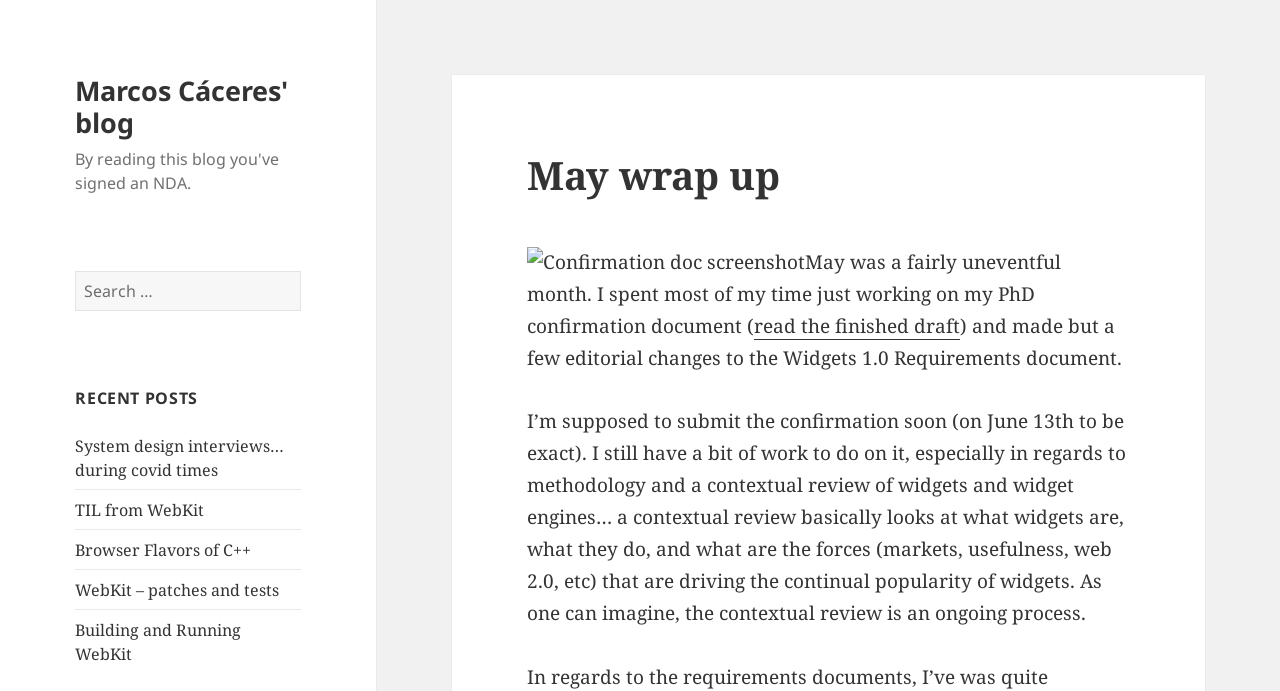Describe every aspect of the webpage comprehensively.

The webpage is a blog post titled "May wrap up" on Marcos Cáceres' blog. At the top left, there is a link to the blog's homepage. Next to it, there is a search bar with a search button. The search bar has a placeholder text "Search for:".

Below the search bar, there is a heading "RECENT POSTS" followed by a list of recent posts, which includes five links to different articles. These links are aligned vertically and take up most of the left side of the page.

On the right side of the page, there is a header section with a heading "May wrap up". Below the heading, there is an image of a document, likely a screenshot of the PhD confirmation document. Next to the image, there is a paragraph of text describing the author's activities in May, including working on their PhD confirmation document and making editorial changes to another document. The text also mentions a link to "read the finished draft" of the confirmation document.

The text continues below, discussing the author's plans to submit the confirmation document soon and the remaining work to be done, including a contextual review of widgets and widget engines. The text is divided into three paragraphs, with the last one being the longest and most detailed.